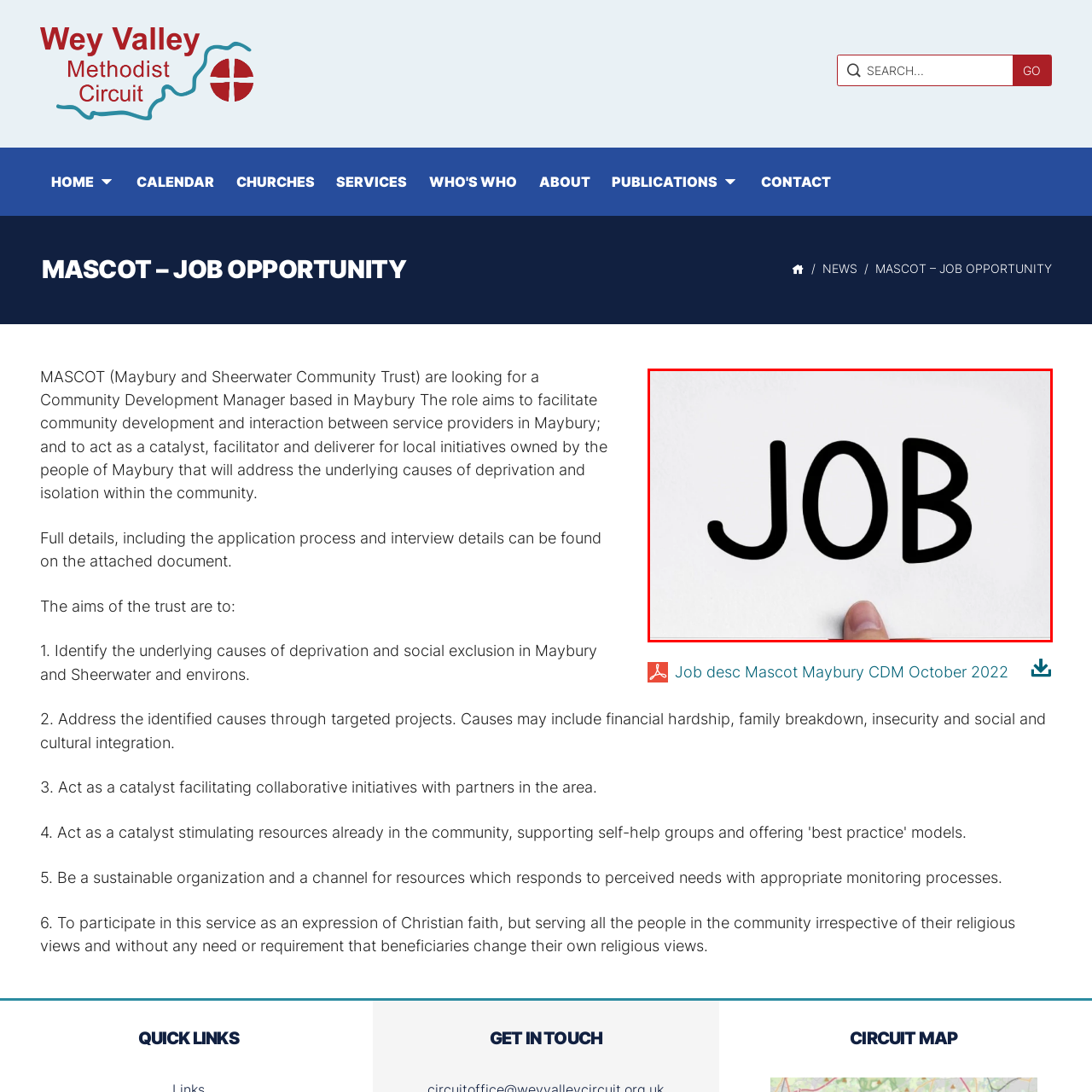What is the theme of the image?
View the image highlighted by the red bounding box and provide your answer in a single word or a brief phrase.

Employment and recruitment